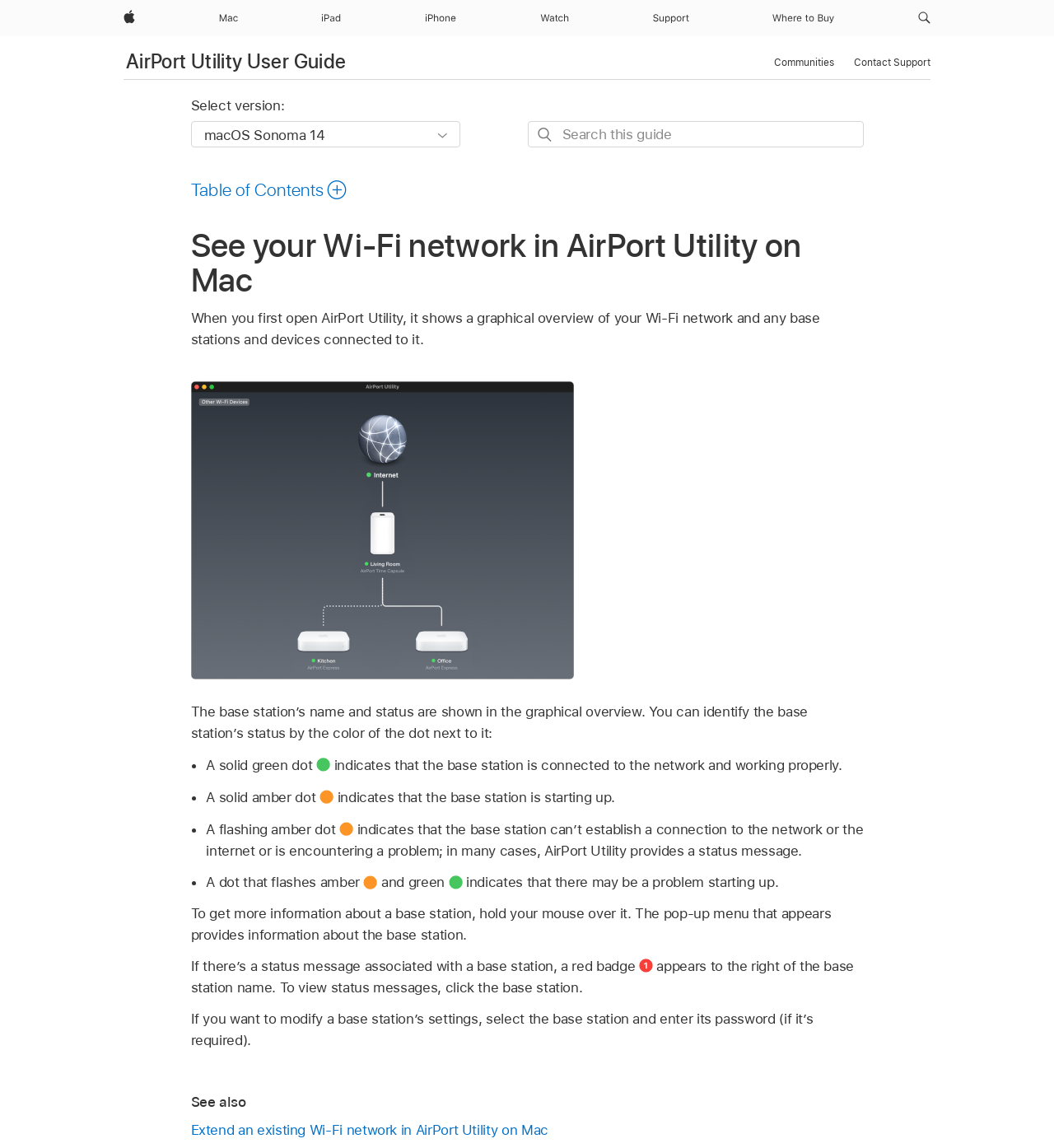Use the information in the screenshot to answer the question comprehensively: What is shown in the graphical overview?

The webpage states that the graphical overview shows the base stations and devices that make up your network, and you can identify the base station's status by the color of the dot next to it.